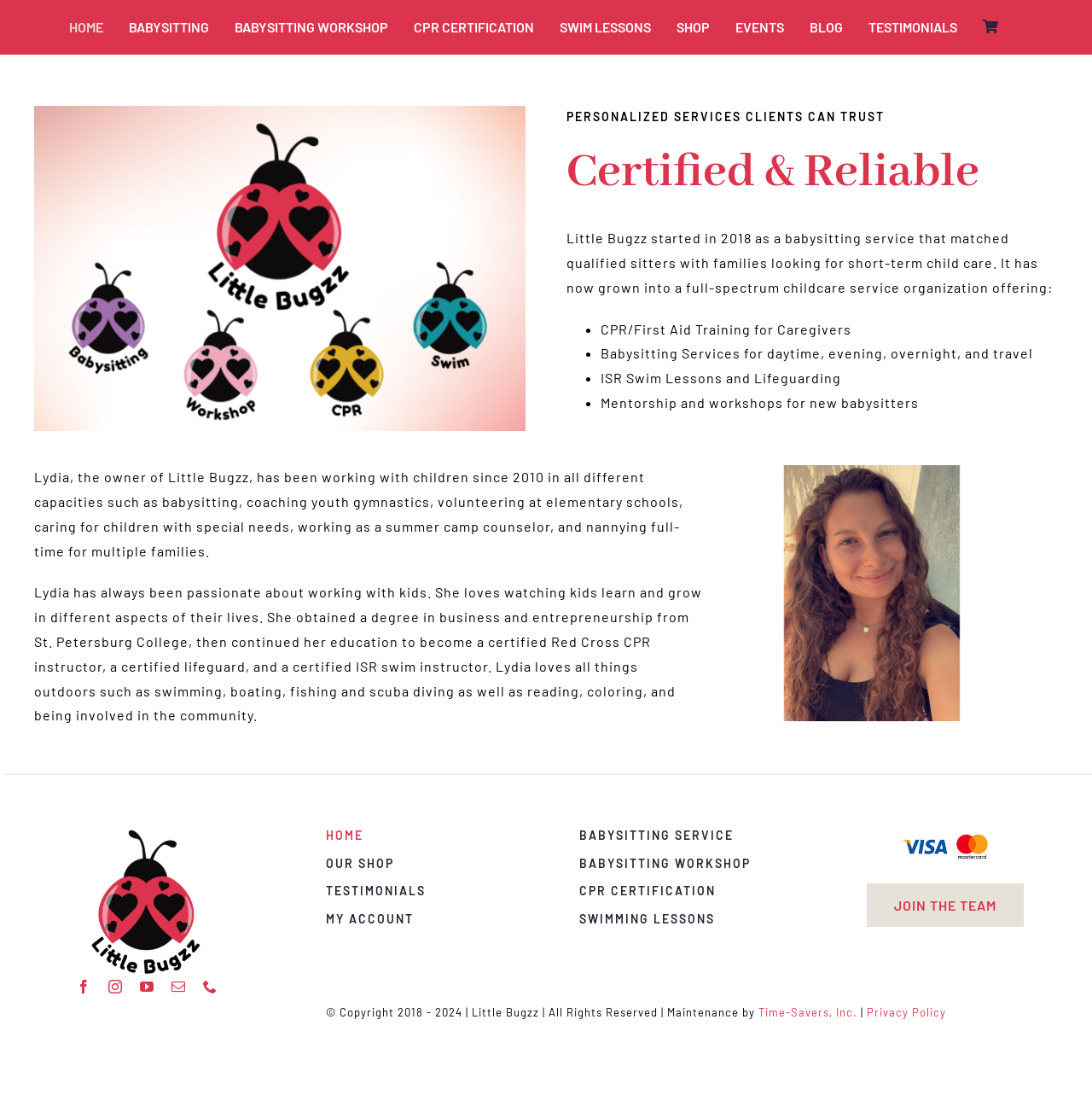Point out the bounding box coordinates of the section to click in order to follow this instruction: "Check EVENTS".

[0.673, 0.0, 0.718, 0.05]